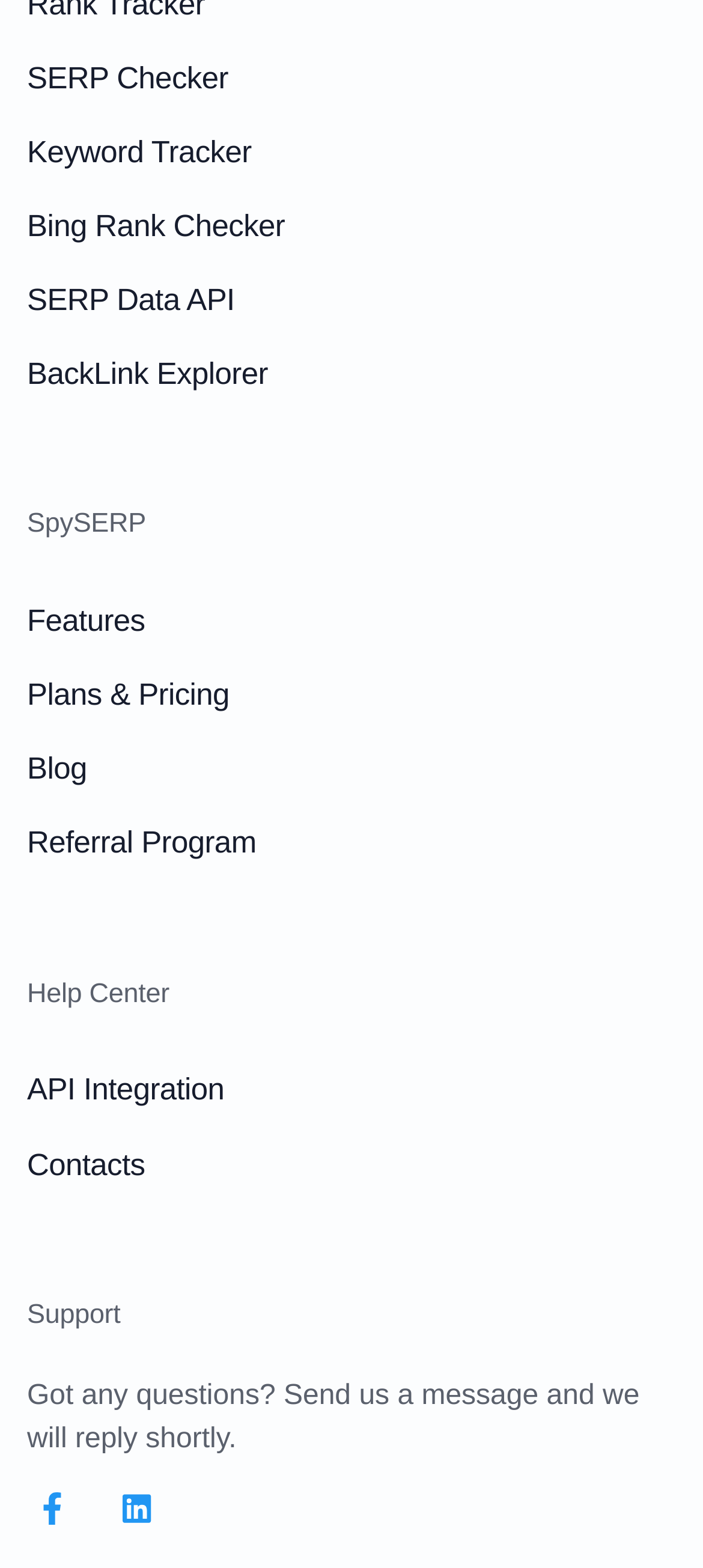What is the purpose of the 'Help Center' link?
Examine the image and provide an in-depth answer to the question.

The 'Help Center' link is likely intended to provide support or resources to users, as it is often the case with help centers on websites, and it is placed alongside other support-related links like 'Support' and 'API Integration'.